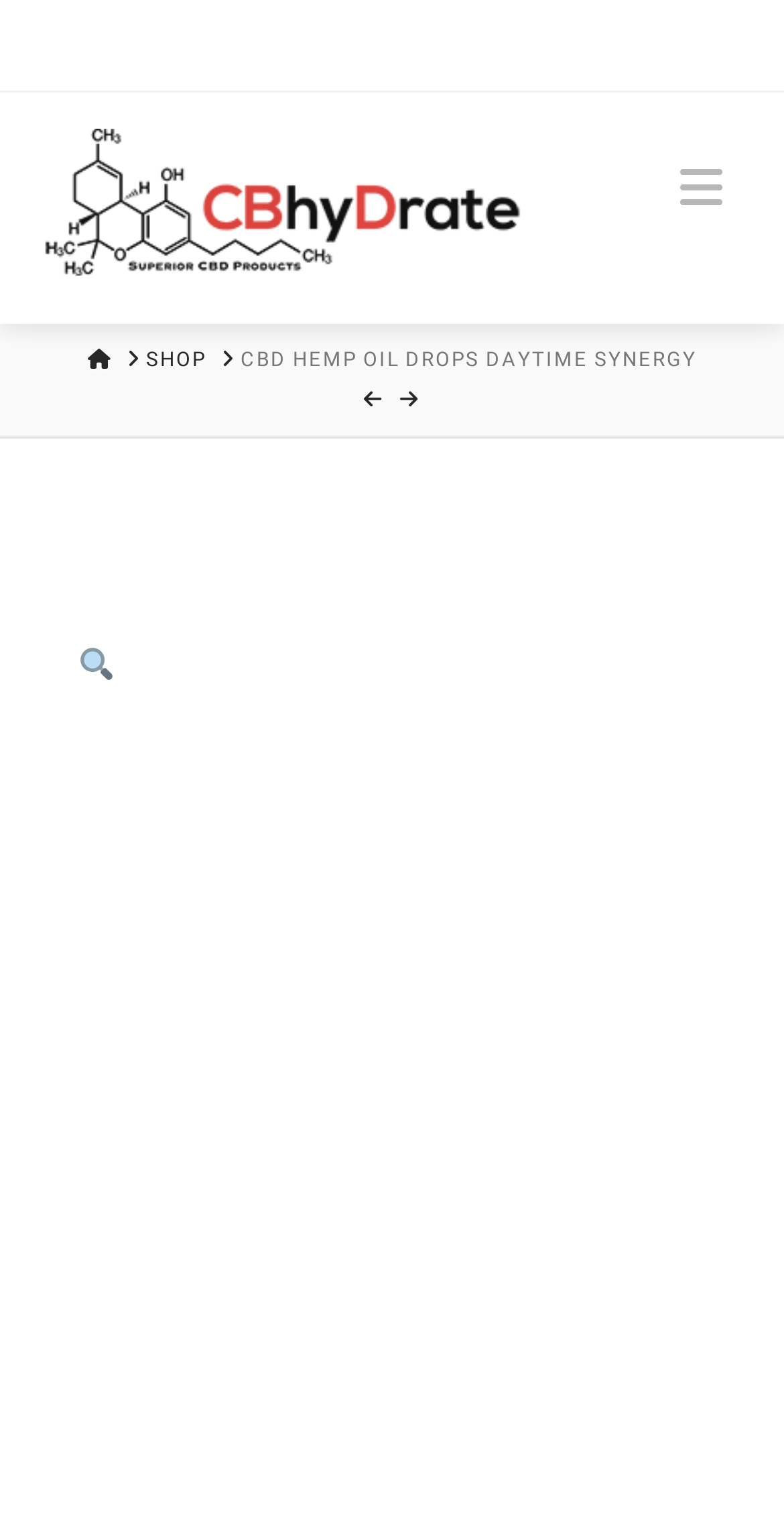What is the logo of the website?
Provide an in-depth and detailed answer to the question.

The logo of the website is 'CBhyDrate' which is an image located at the top left corner of the webpage, with a bounding box coordinate of [0.04, 0.085, 0.681, 0.182].